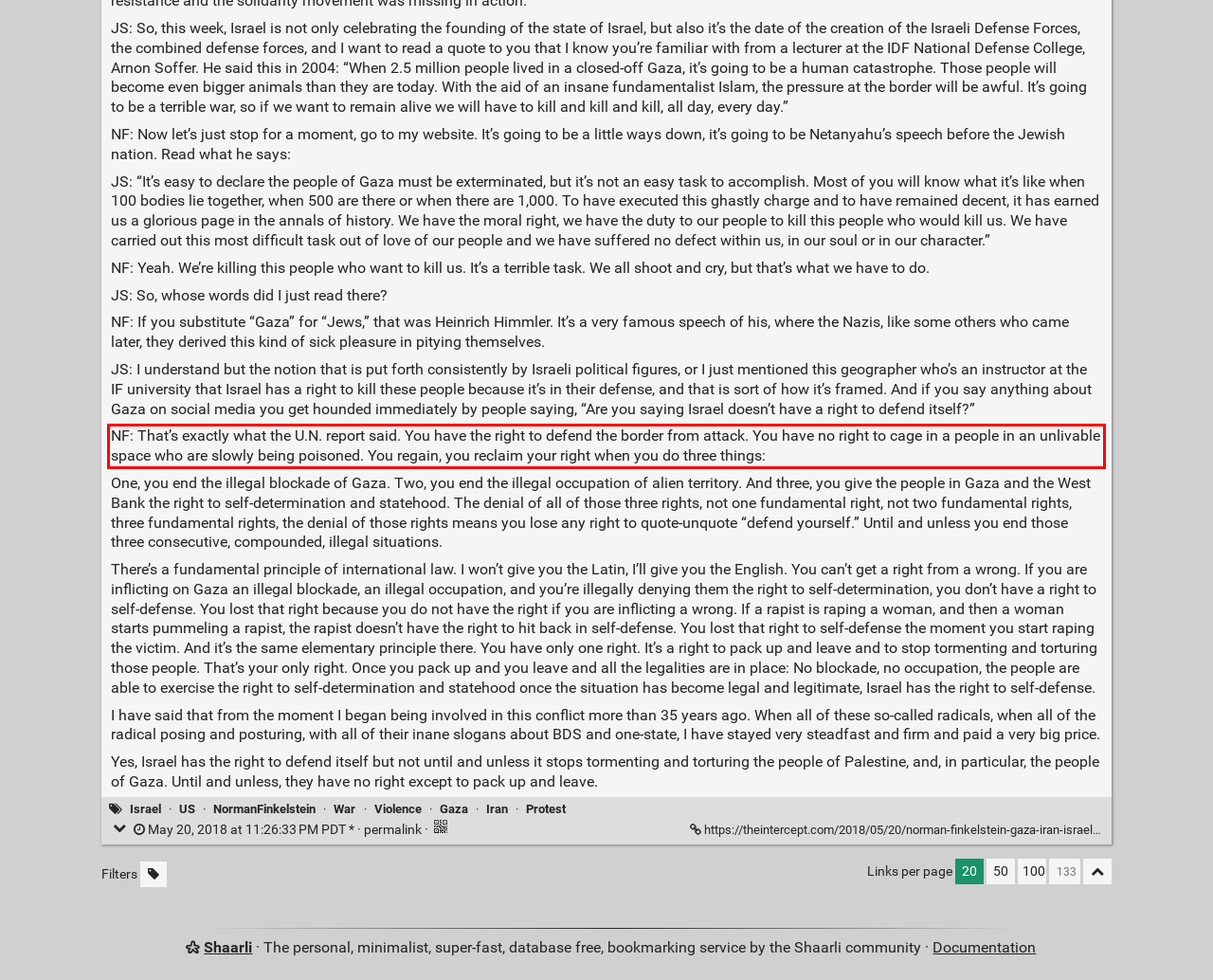You are provided with a screenshot of a webpage that includes a red bounding box. Extract and generate the text content found within the red bounding box.

NF: That’s exactly what the U.N. report said. You have the right to defend the border from attack. You have no right to cage in a people in an unlivable space who are slowly being poisoned. You regain, you reclaim your right when you do three things: